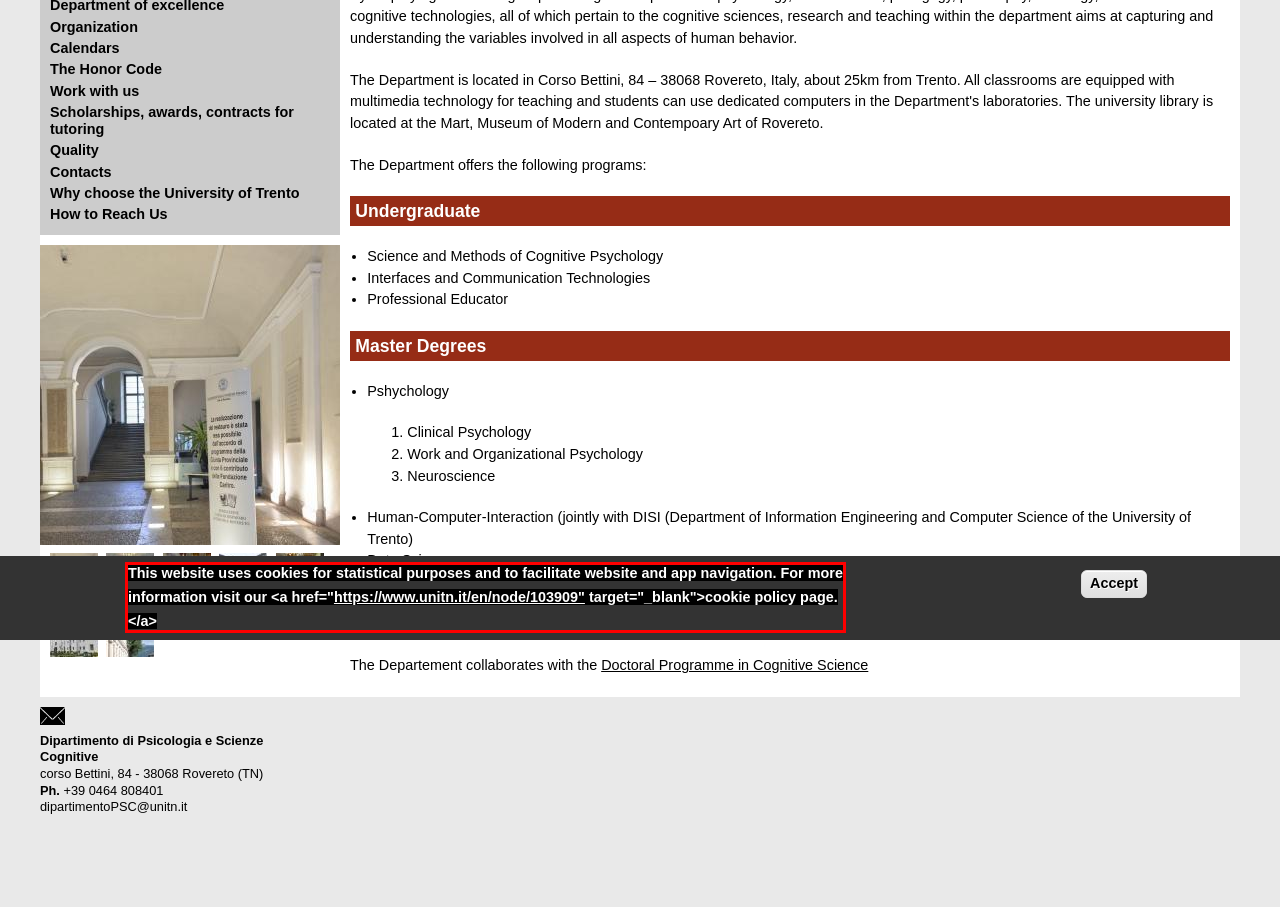Analyze the red bounding box in the provided webpage screenshot and generate the text content contained within.

This website uses cookies for statistical purposes and to facilitate website and app navigation. For more information visit our <a href="https://www.unitn.it/en/node/103909" target="_blank">cookie policy page.</a>